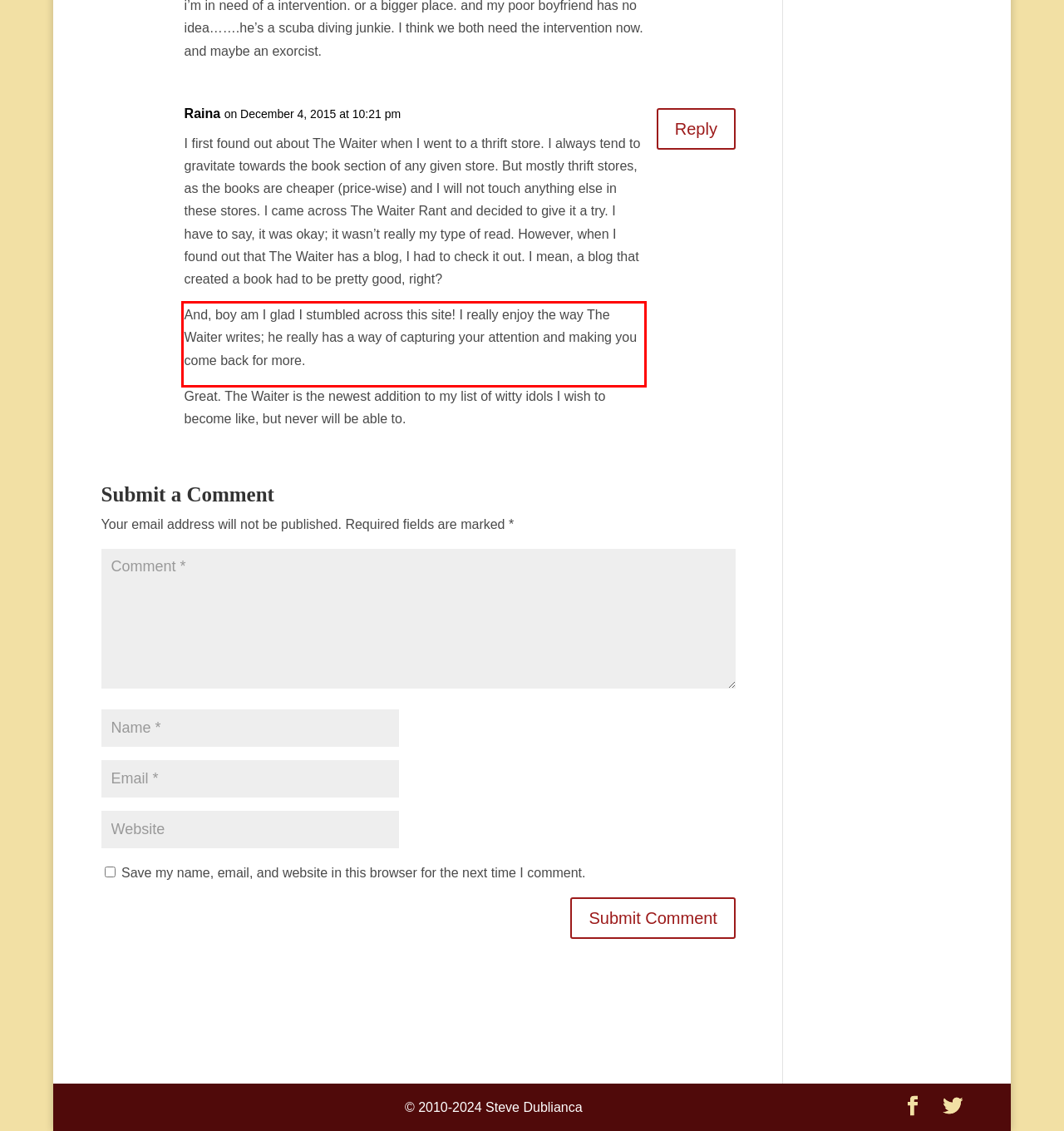Given a screenshot of a webpage with a red bounding box, extract the text content from the UI element inside the red bounding box.

And, boy am I glad I stumbled across this site! I really enjoy the way The Waiter writes; he really has a way of capturing your attention and making you come back for more.